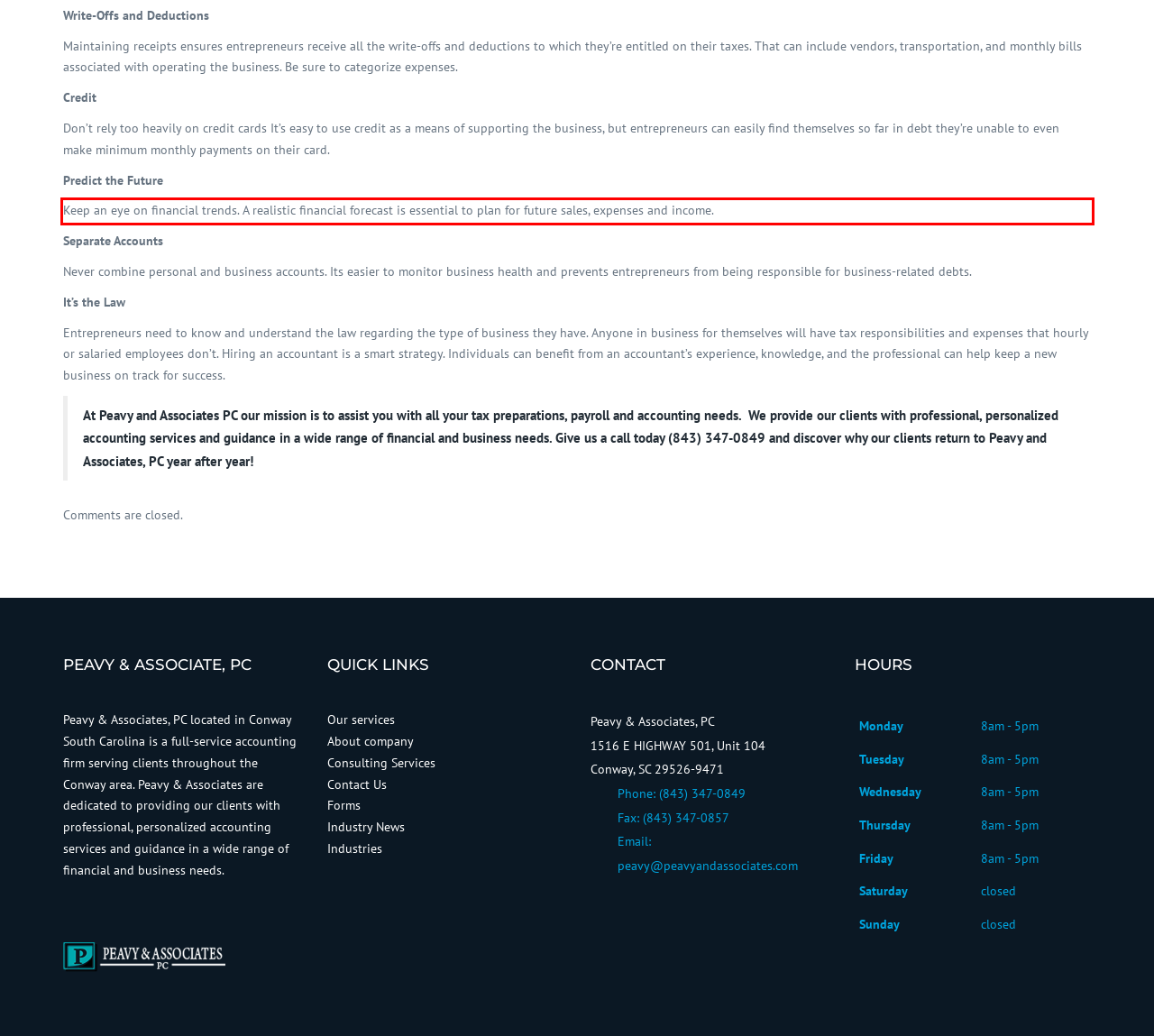Please recognize and transcribe the text located inside the red bounding box in the webpage image.

Keep an eye on financial trends. A realistic financial forecast is essential to plan for future sales, expenses and income.